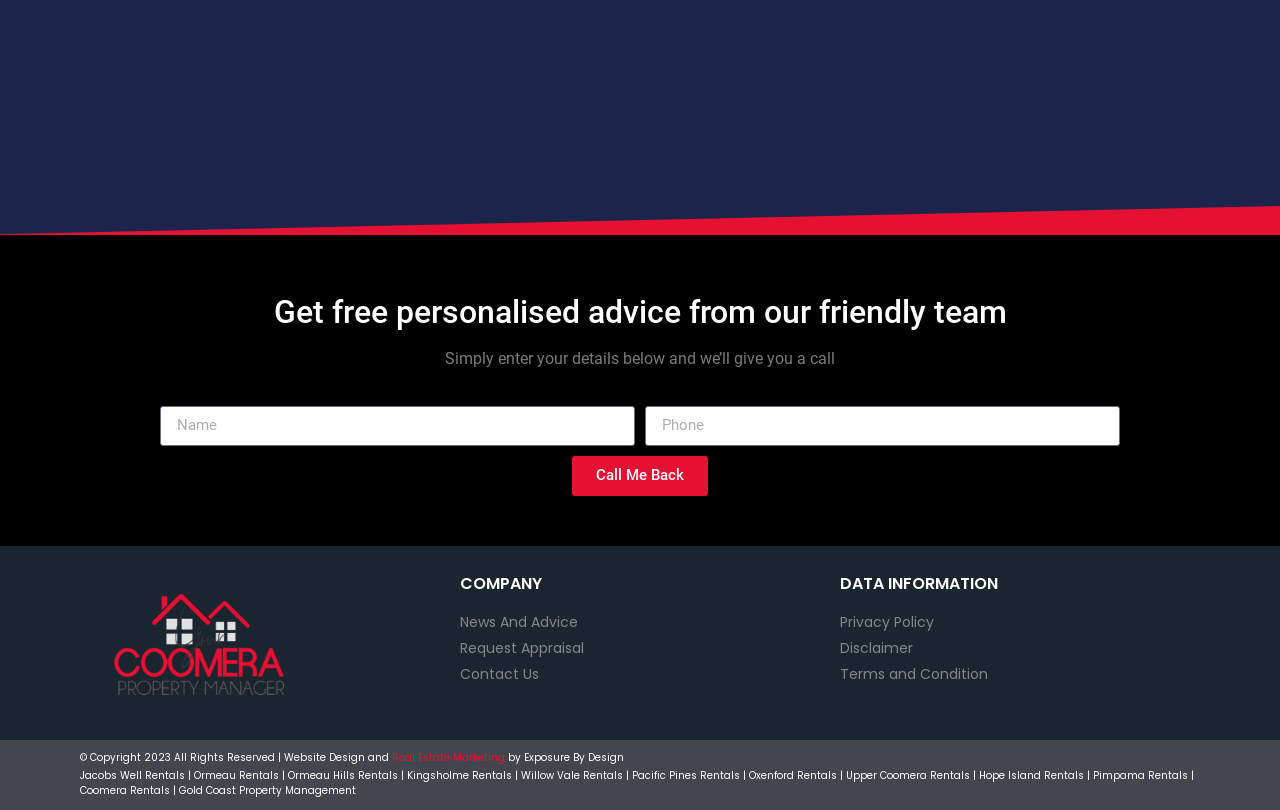What type of company is this?
Based on the image, answer the question with a single word or brief phrase.

Real Estate